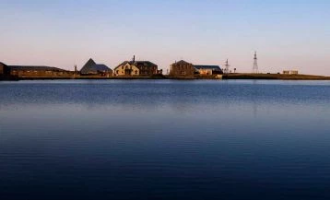What is the atmosphere of the scene?
Using the image as a reference, answer the question in detail.

The question asks about the overall atmosphere of the scene depicted in the image. The caption describes the scene as serene, tranquil, and peaceful, with the calm water enhancing the tranquility, creating a picturesque view.